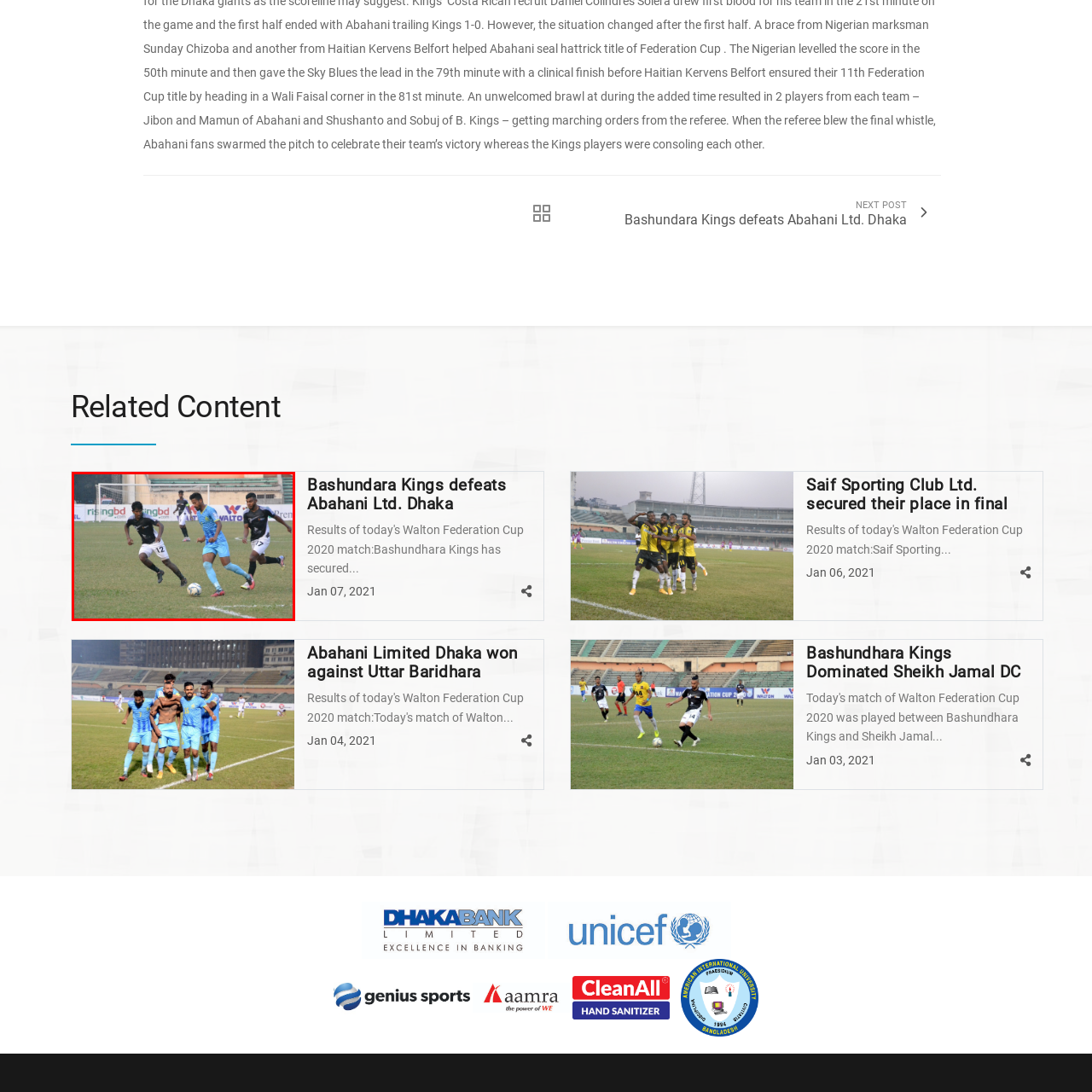What is the name of the tournament?
Observe the image marked by the red bounding box and generate a detailed answer to the question.

The caption states that the scene is part of the recent match between Bashundhara Kings and Abahani Limited Dhaka, which is notably part of the Walton Federation Cup 2020, indicating the name of the tournament.